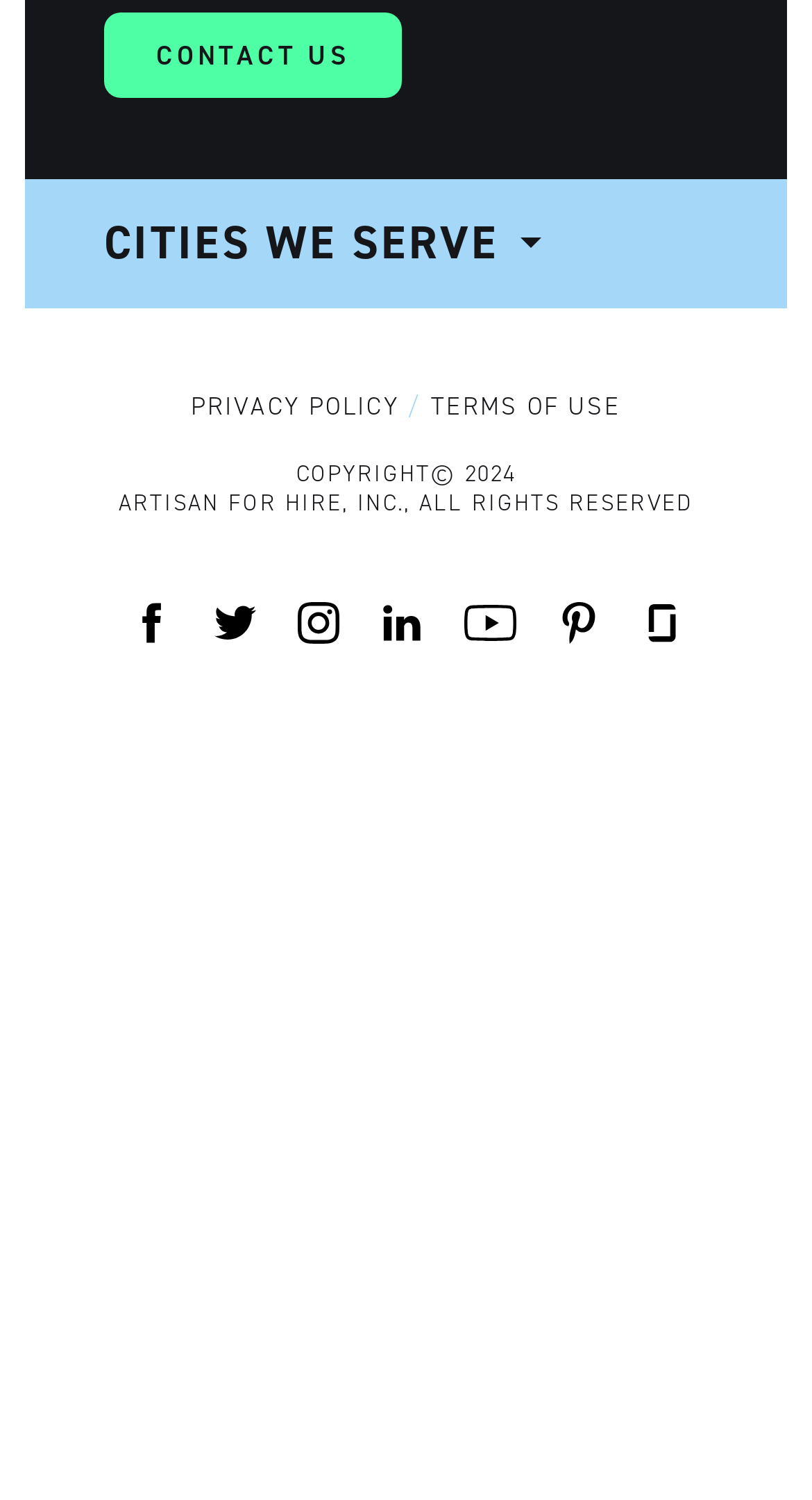What is the company name?
Based on the image, give a concise answer in the form of a single word or short phrase.

ARTISAN FOR HIRE, INC.